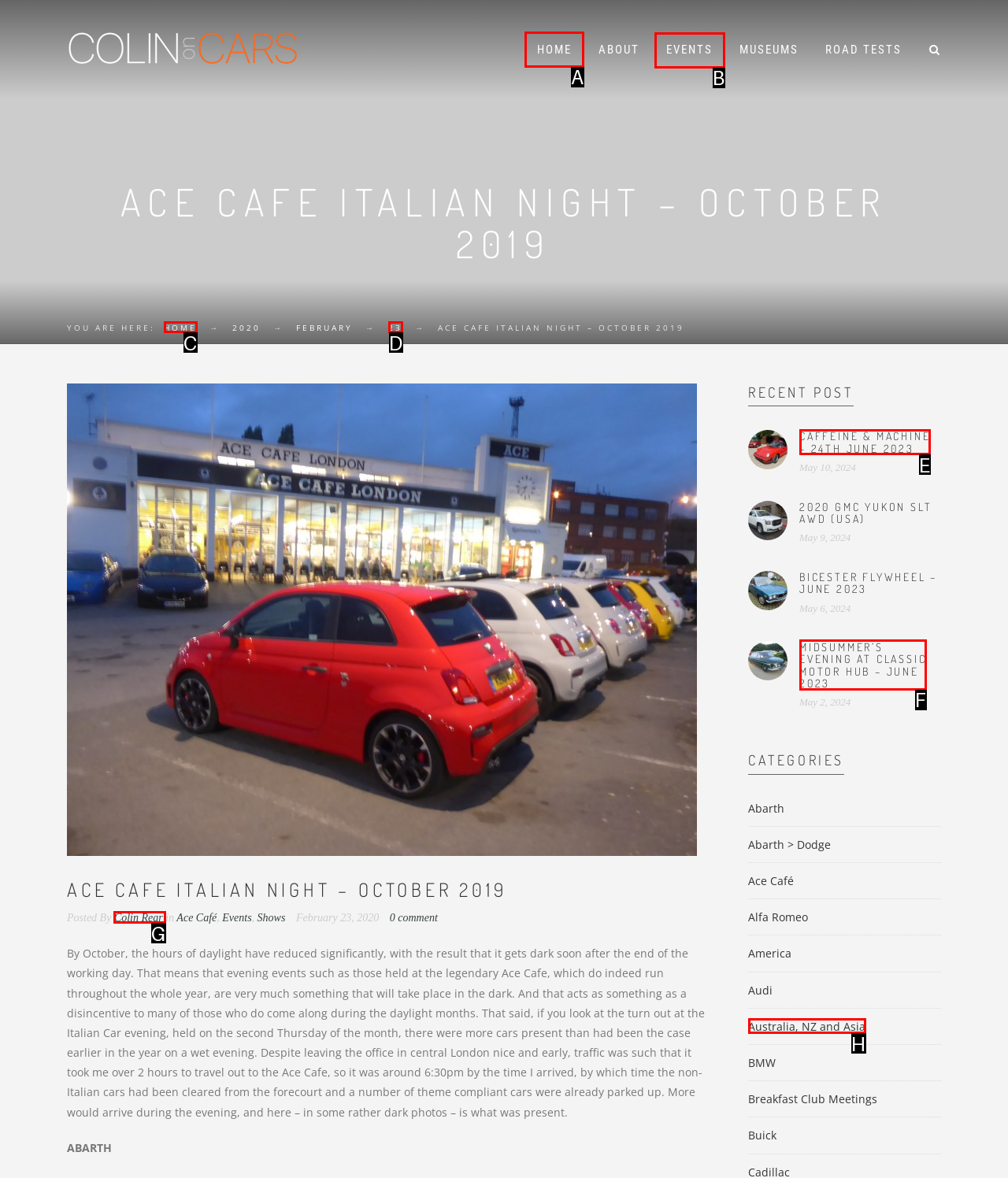Tell me the letter of the UI element I should click to accomplish the task: Click on the HOME link based on the choices provided in the screenshot.

A